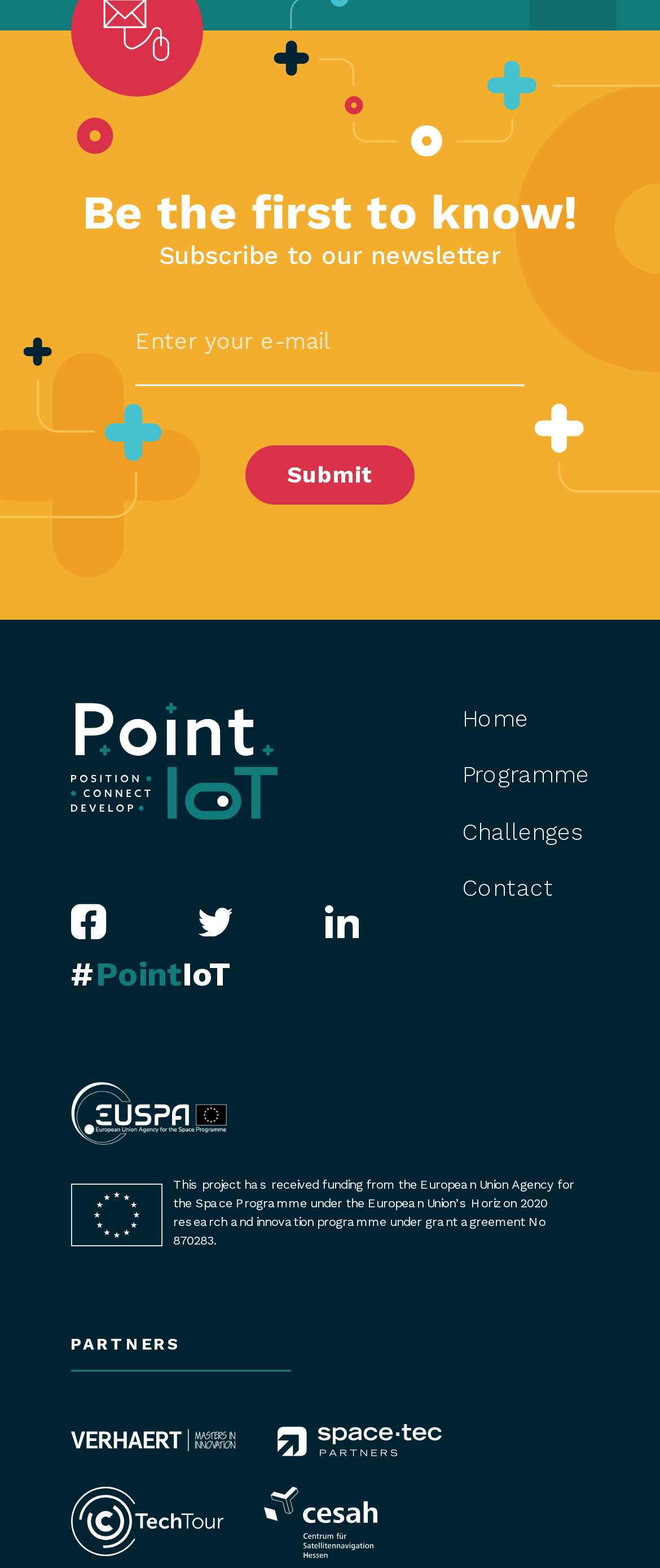Kindly provide the bounding box coordinates of the section you need to click on to fulfill the given instruction: "Click the Point IoT logo".

[0.107, 0.448, 0.42, 0.523]